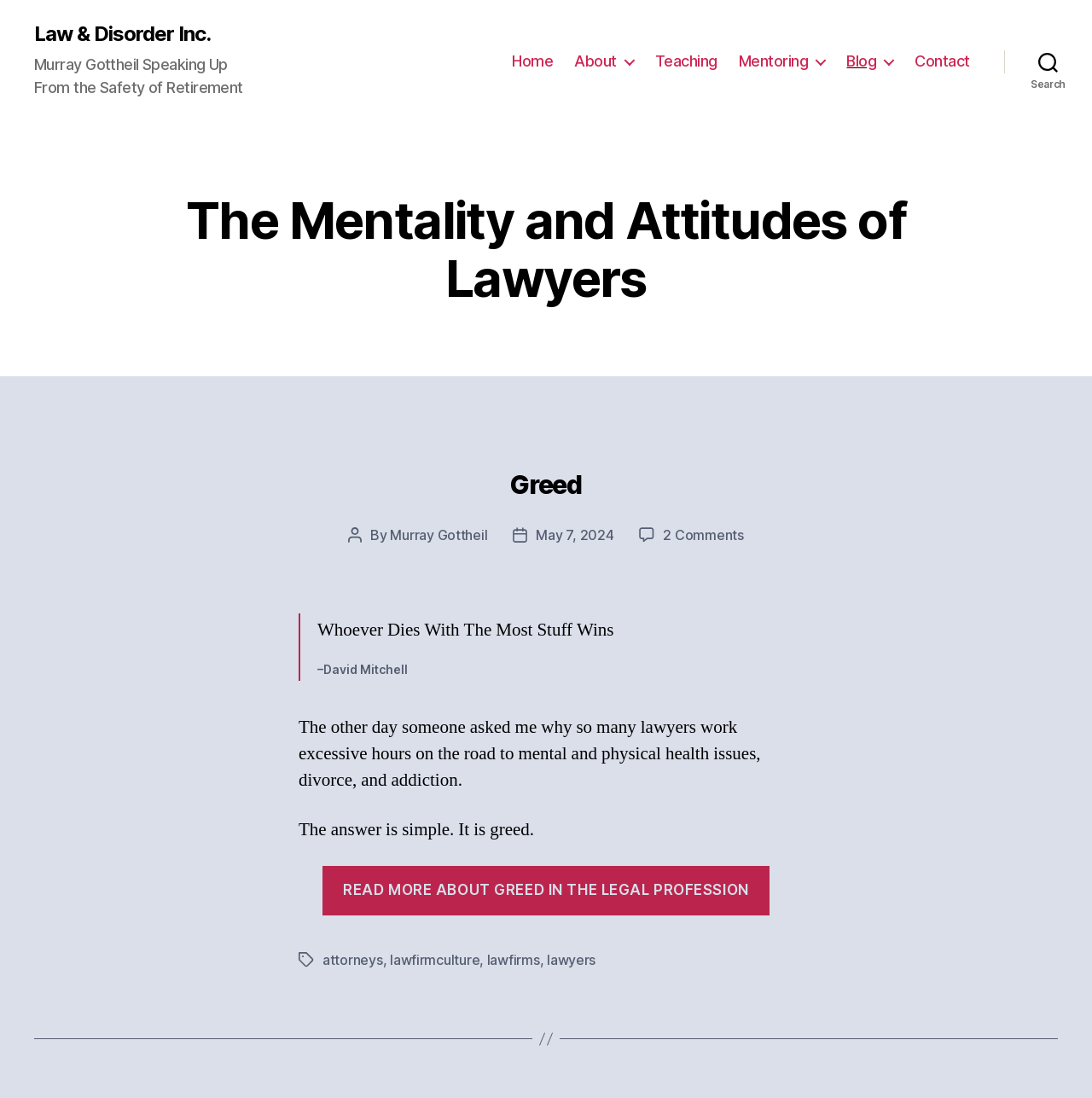Can you give a detailed response to the following question using the information from the image? What is the category of the blog post?

I found the answer by looking at the heading 'Greed' and the link 'Greed' below it, which suggests that the blog post is categorized under 'Greed'.